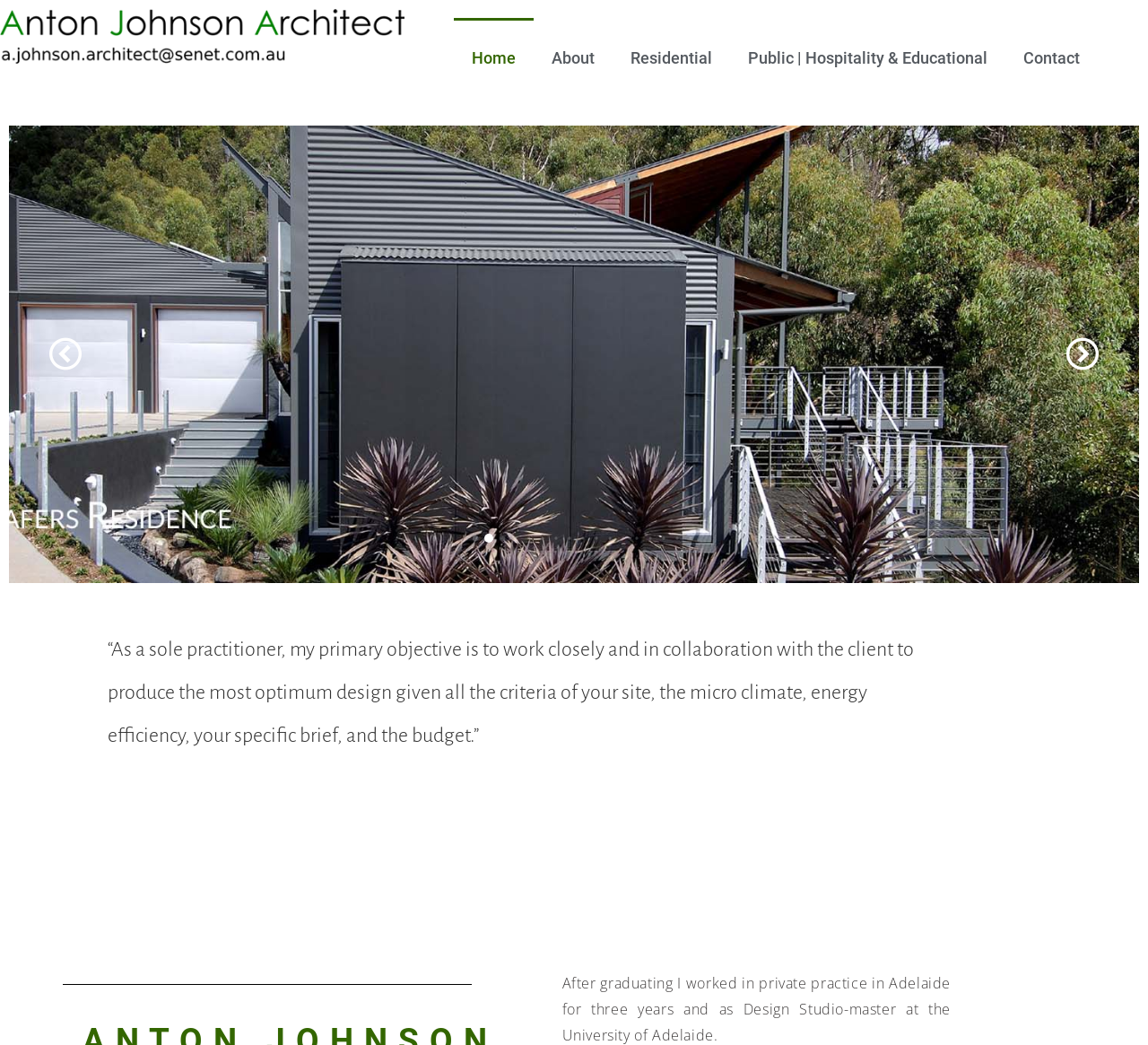Can you give a detailed response to the following question using the information from the image? What is the purpose of the buttons with numbers?

The buttons with numbers, such as 'Go to slide 1', 'Go to slide 2', etc., are likely used to navigate through a slideshow or a presentation, allowing the user to jump to a specific slide.